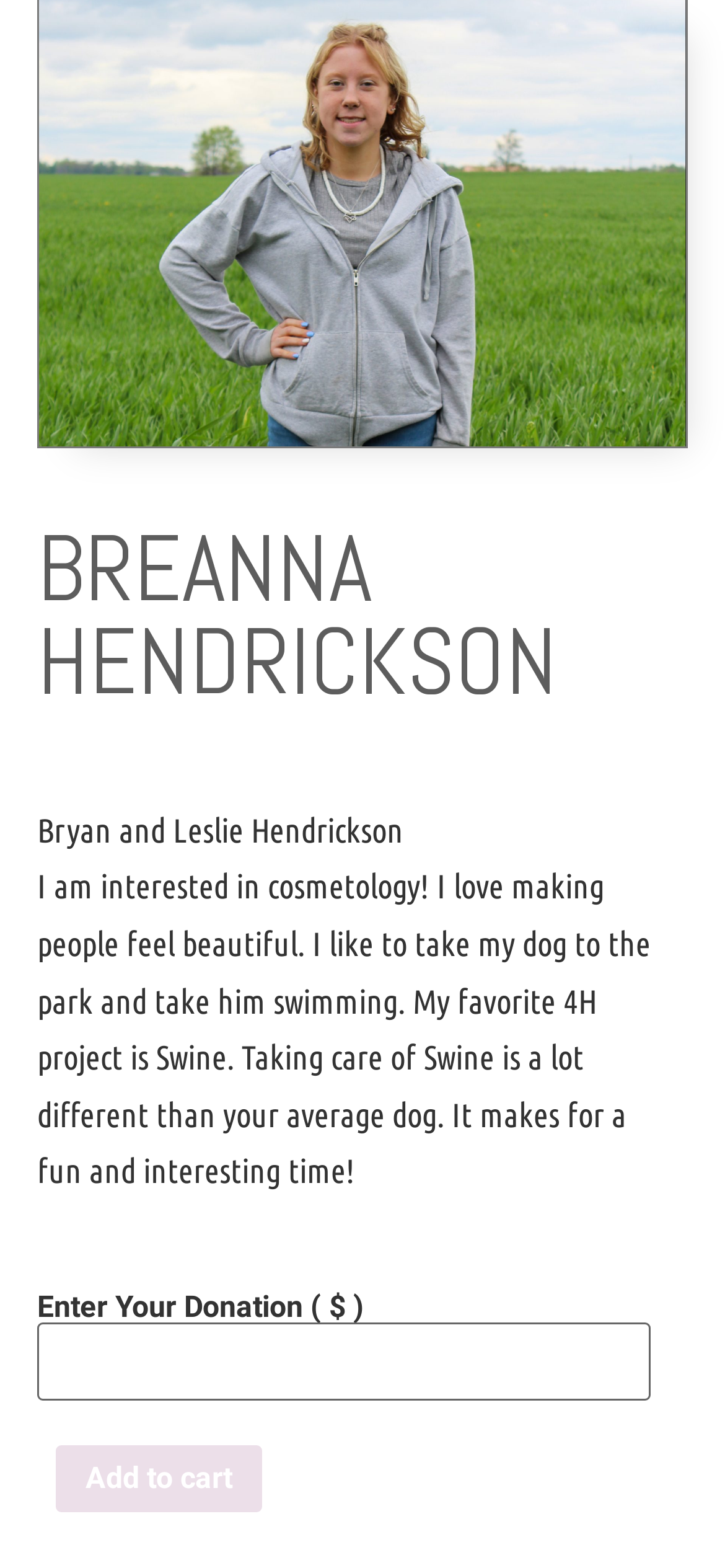Based on the element description: "Add to cart", identify the UI element and provide its bounding box coordinates. Use four float numbers between 0 and 1, [left, top, right, bottom].

[0.077, 0.922, 0.362, 0.964]